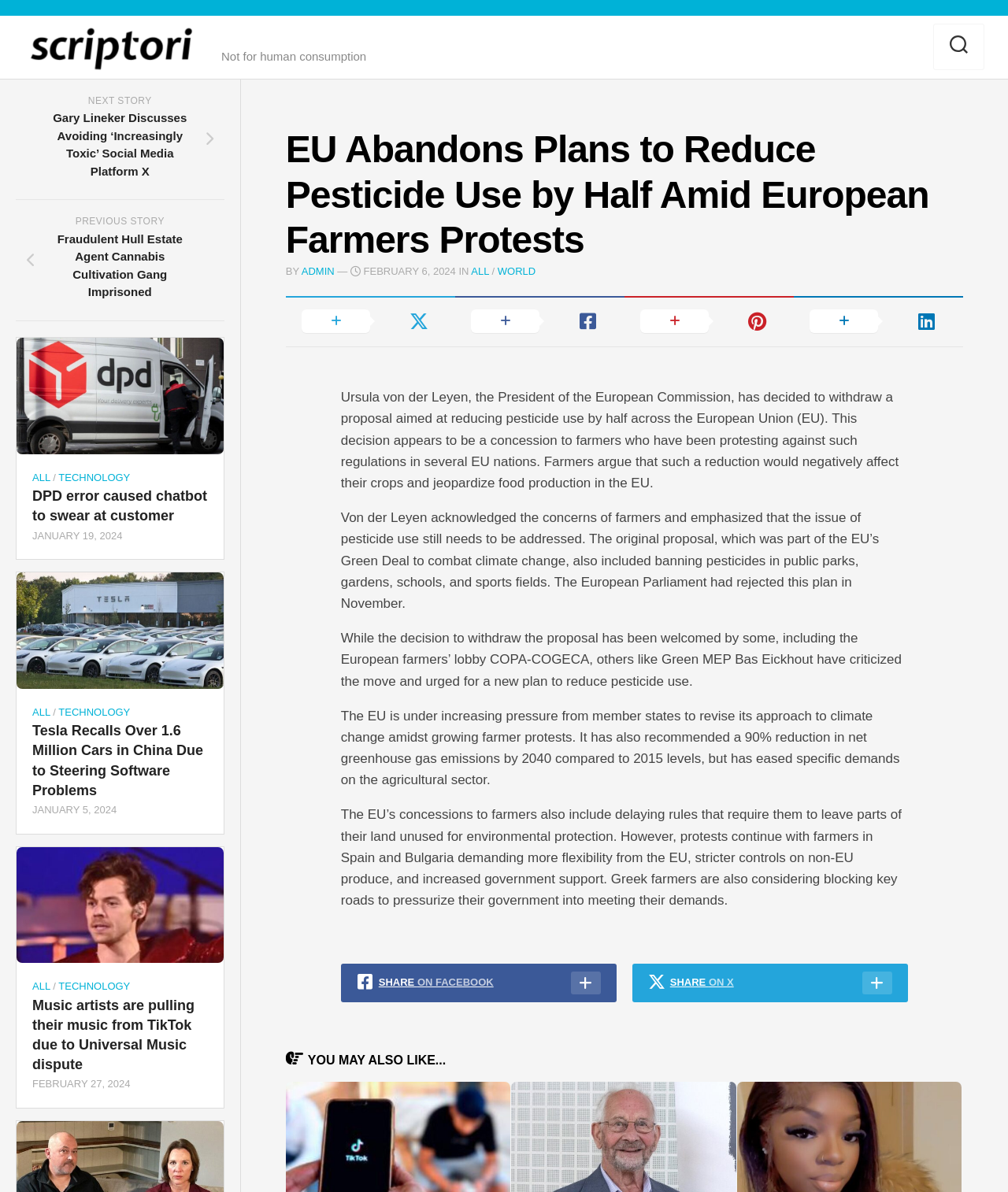Provide a brief response in the form of a single word or phrase:
Who is the President of the European Commission?

Ursula von der Leyen